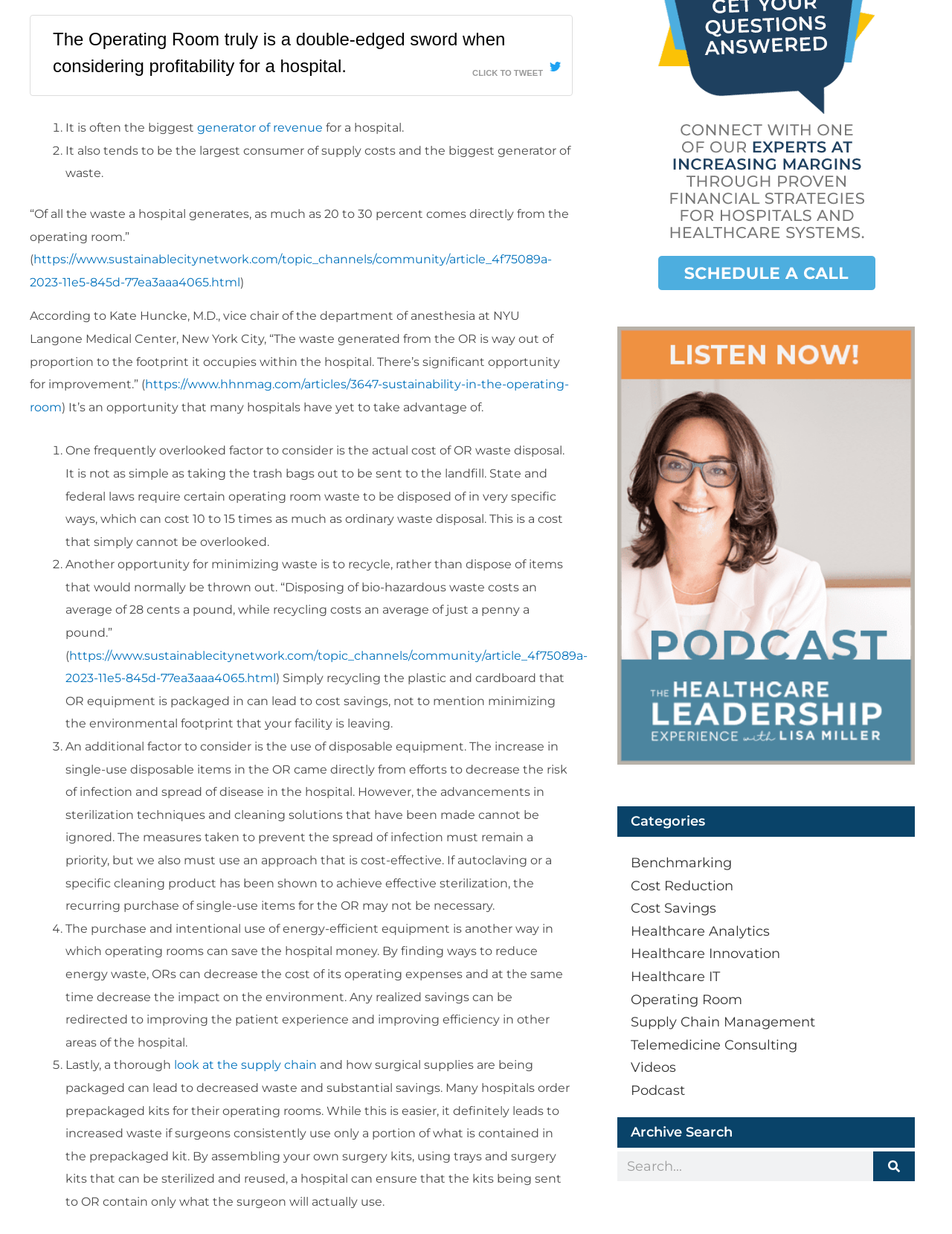Please identify the bounding box coordinates for the region that you need to click to follow this instruction: "Read the article about sustainability in the operating room".

[0.031, 0.306, 0.598, 0.336]